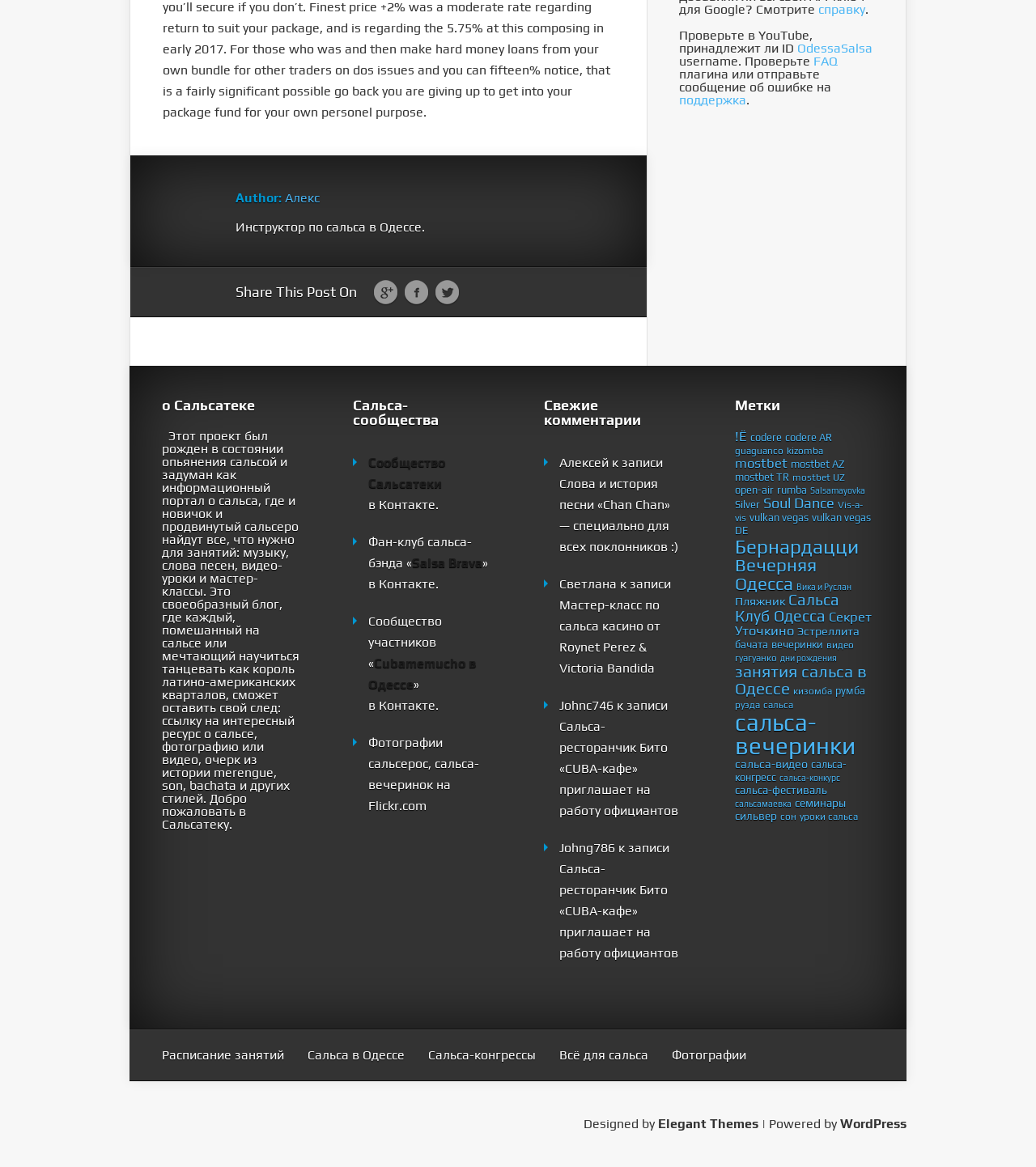How many elements are there in the 'Сальса-вечеринки' category?
Using the image as a reference, answer the question with a short word or phrase.

224